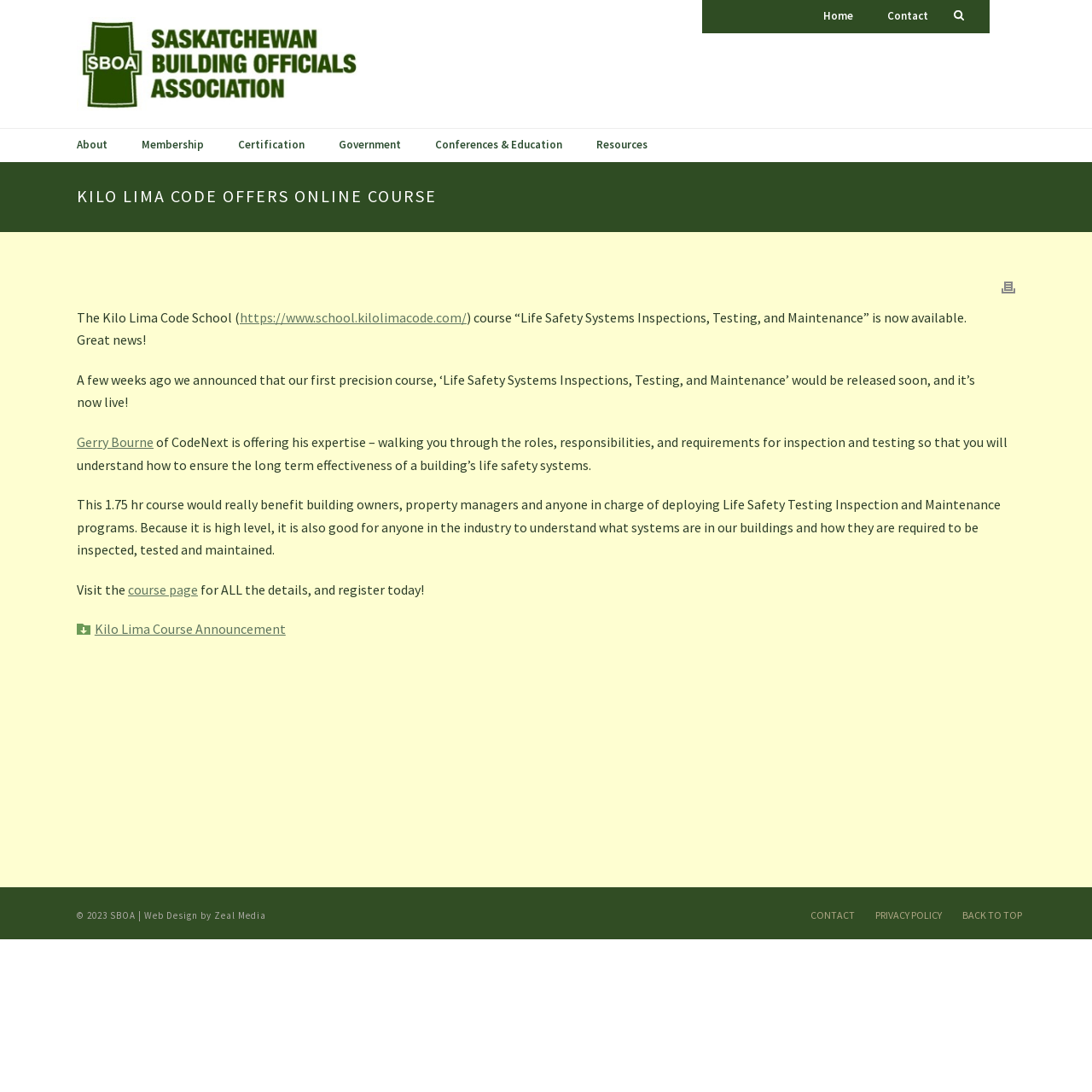Answer the question in a single word or phrase:
What is the name of the organization behind the webpage?

SBOA